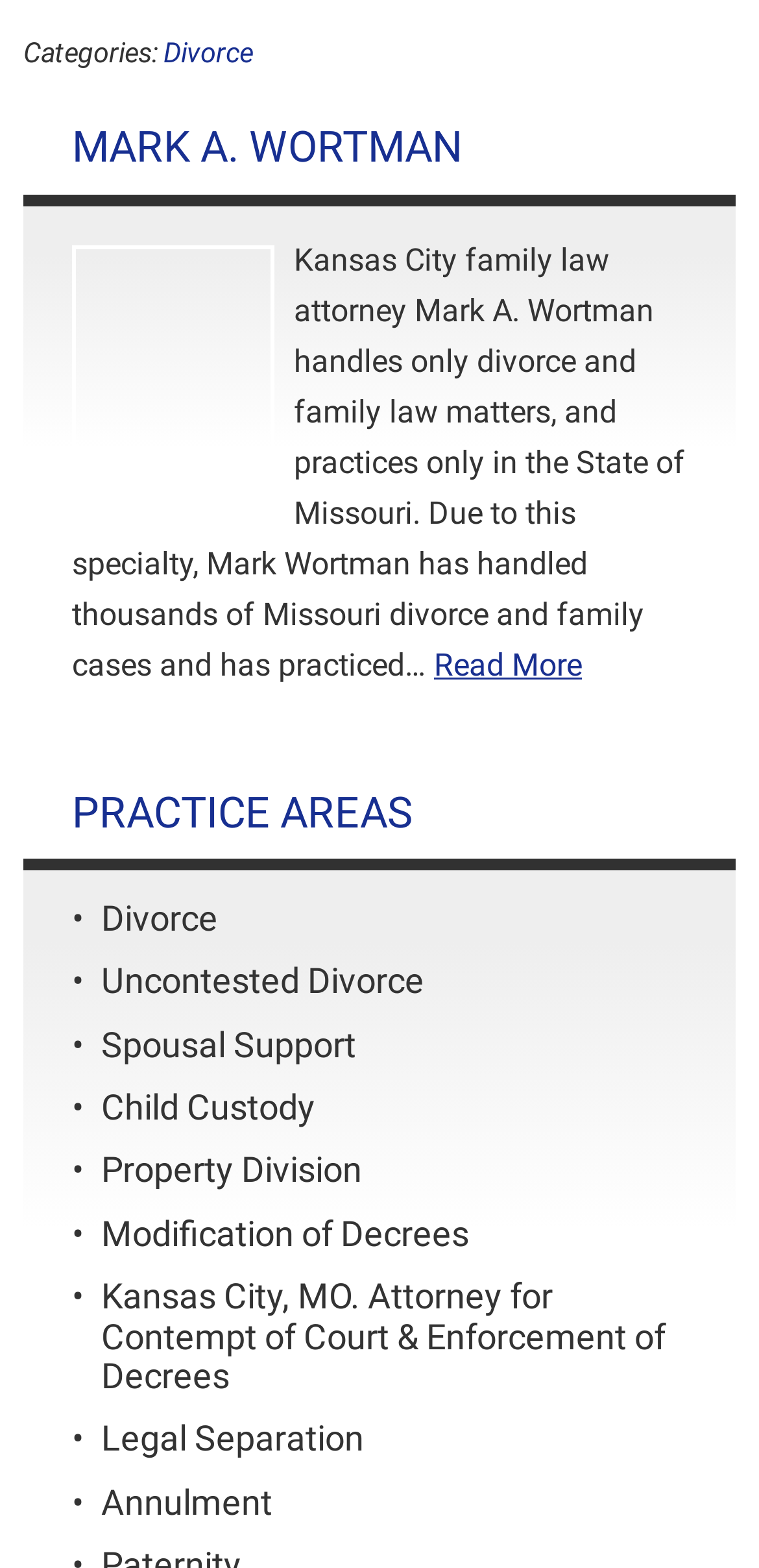Use a single word or phrase to answer the question:
What is the topic of the link 'Uncontested Divorce'?

Divorce